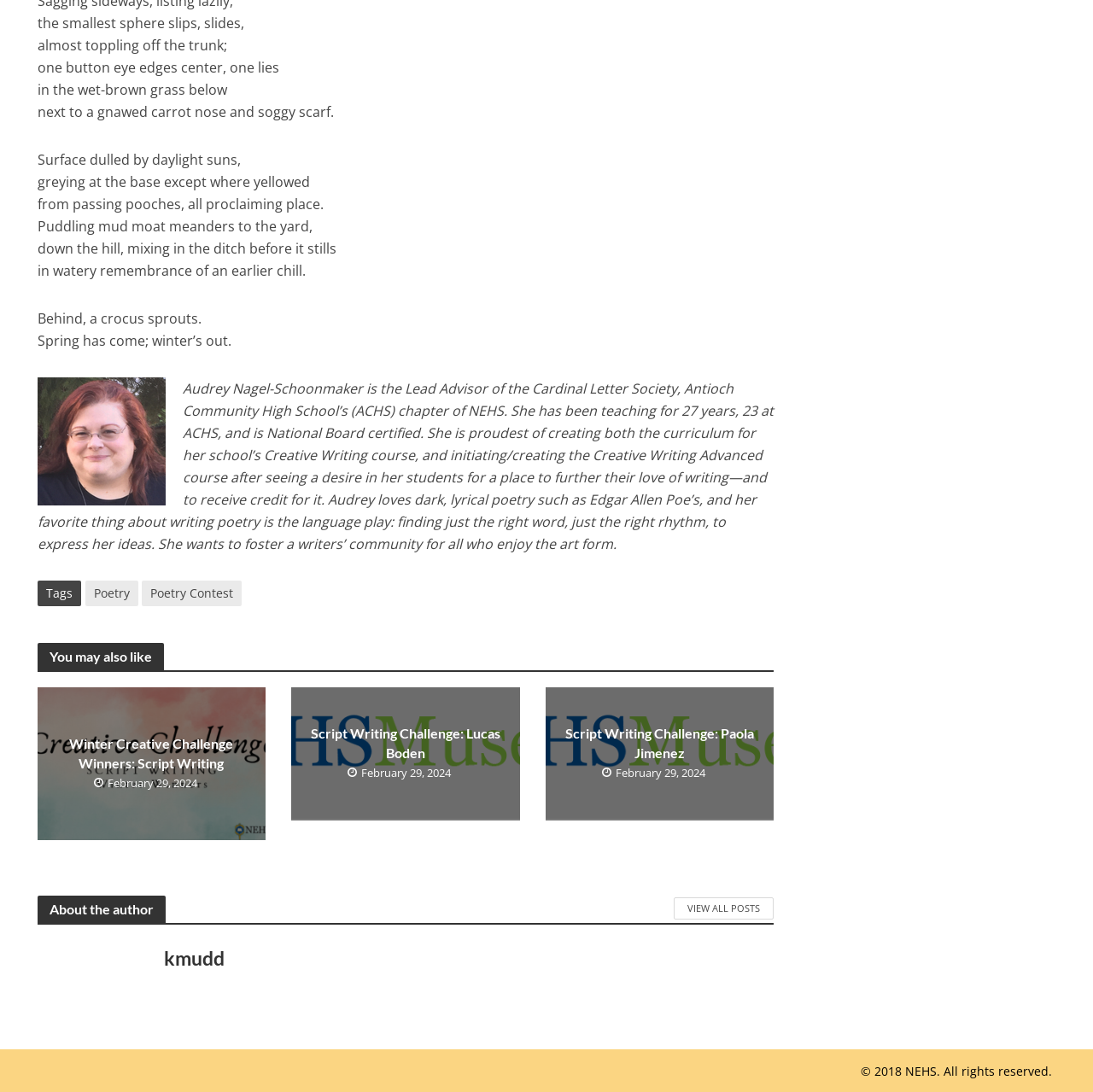Provide the bounding box coordinates of the section that needs to be clicked to accomplish the following instruction: "Check the copyright information."

[0.787, 0.973, 0.962, 0.988]